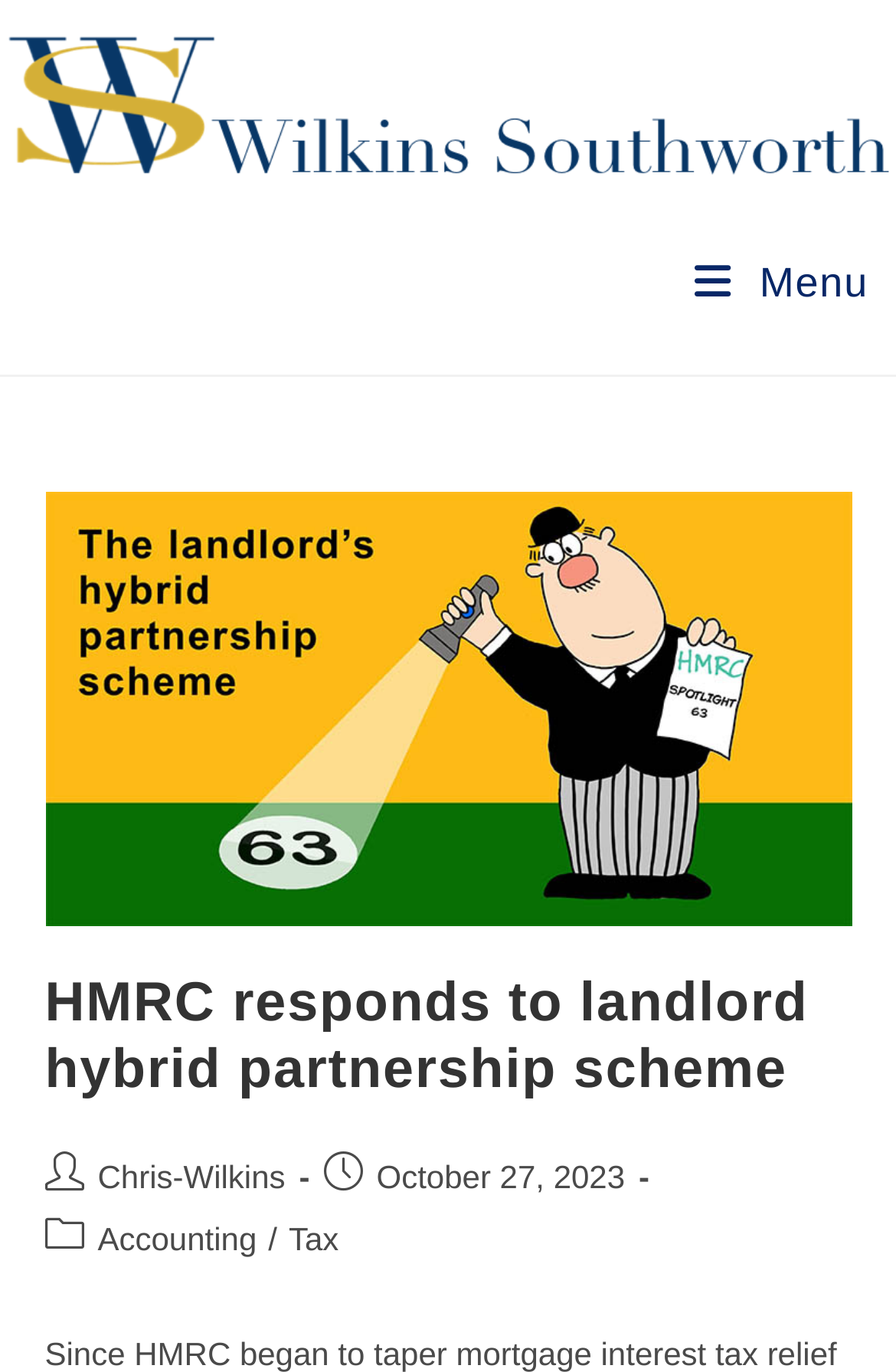Provide a brief response to the question below using one word or phrase:
Is there a link to read more about the article?

Yes